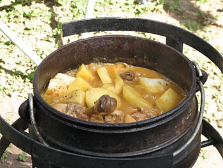What is the main ingredient in the potjie?
Please use the image to provide a one-word or short phrase answer.

meat